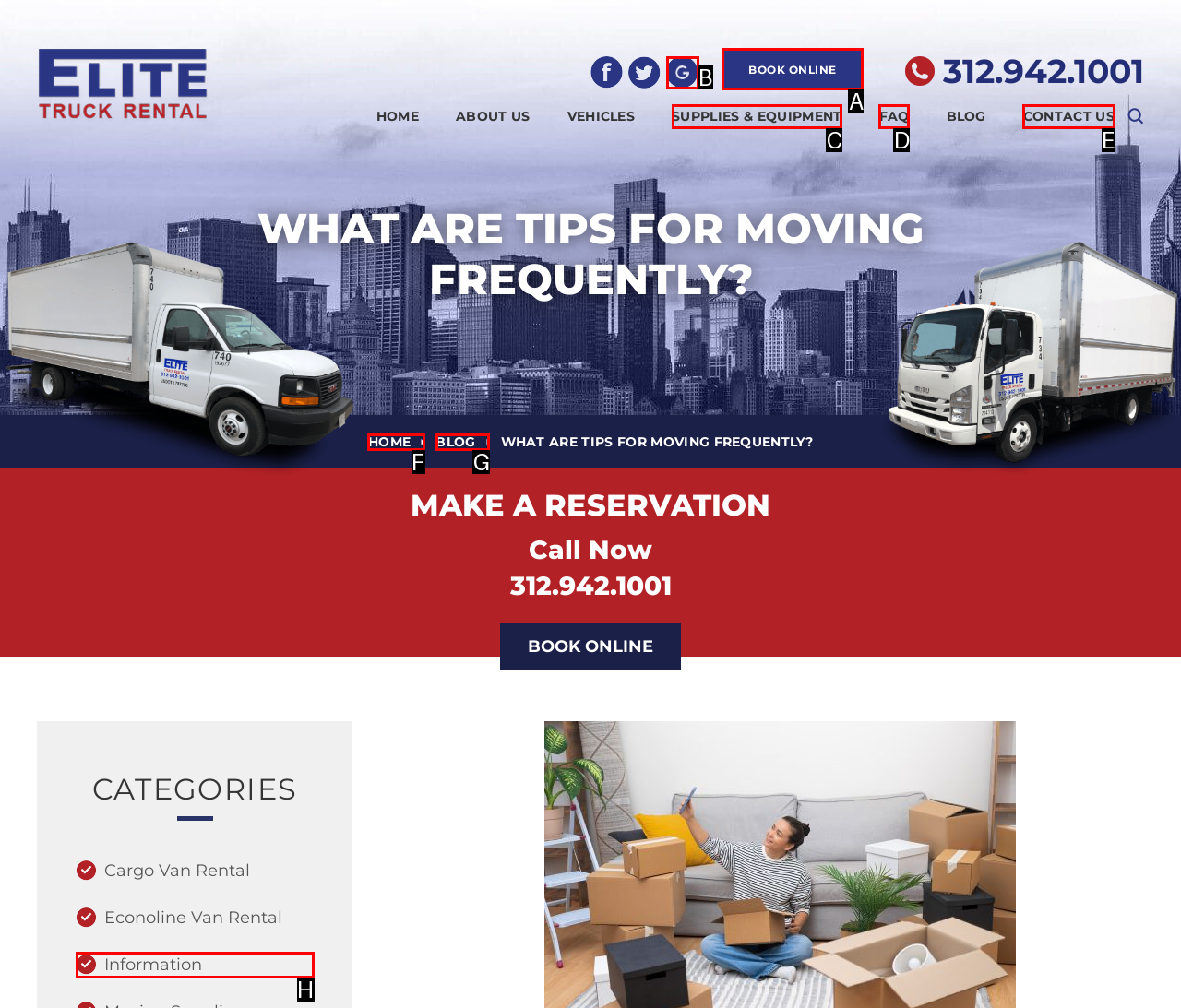Identify the correct UI element to click for the following task: Click the 'Services' link Choose the option's letter based on the given choices.

None